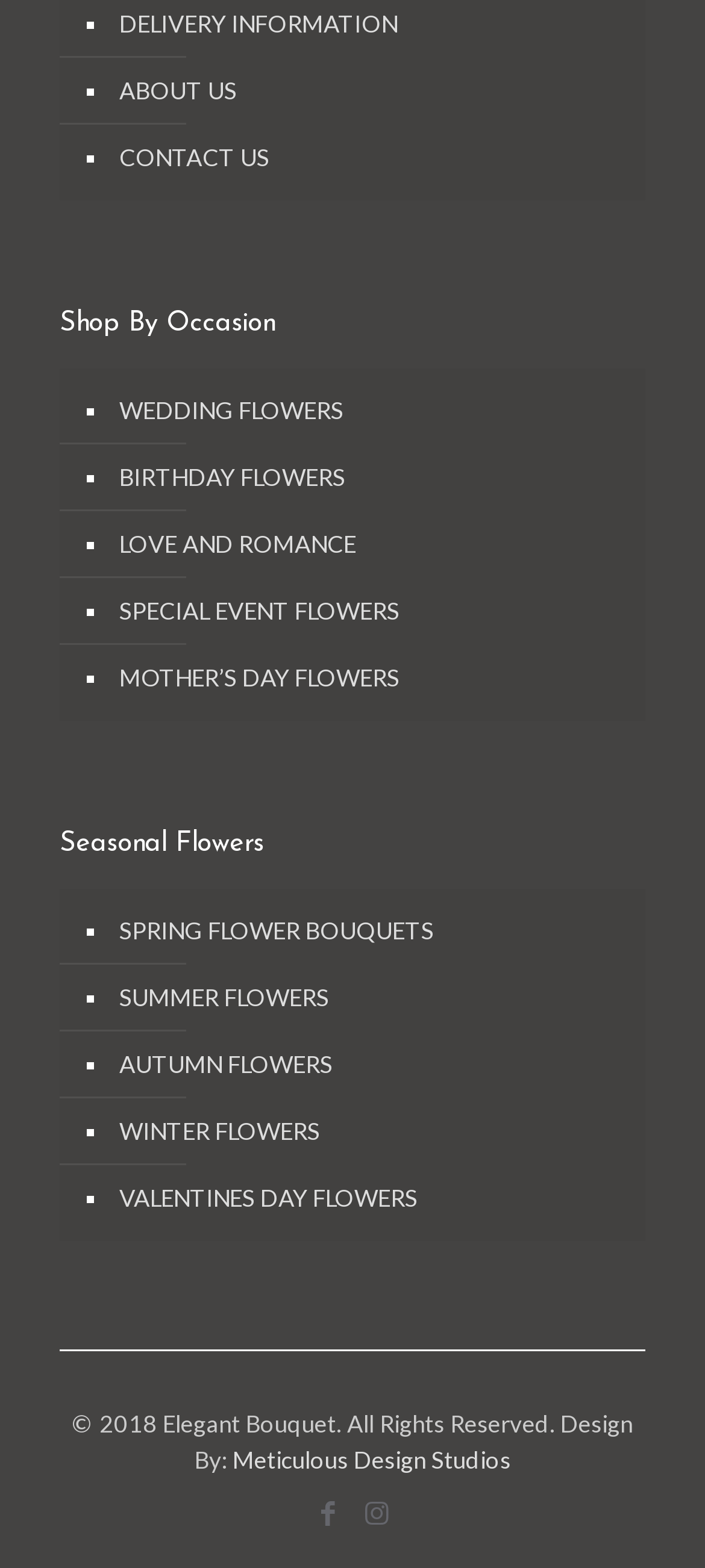Determine the bounding box coordinates of the clickable region to execute the instruction: "visit Meticulous Design Studios". The coordinates should be four float numbers between 0 and 1, denoted as [left, top, right, bottom].

[0.329, 0.921, 0.724, 0.94]